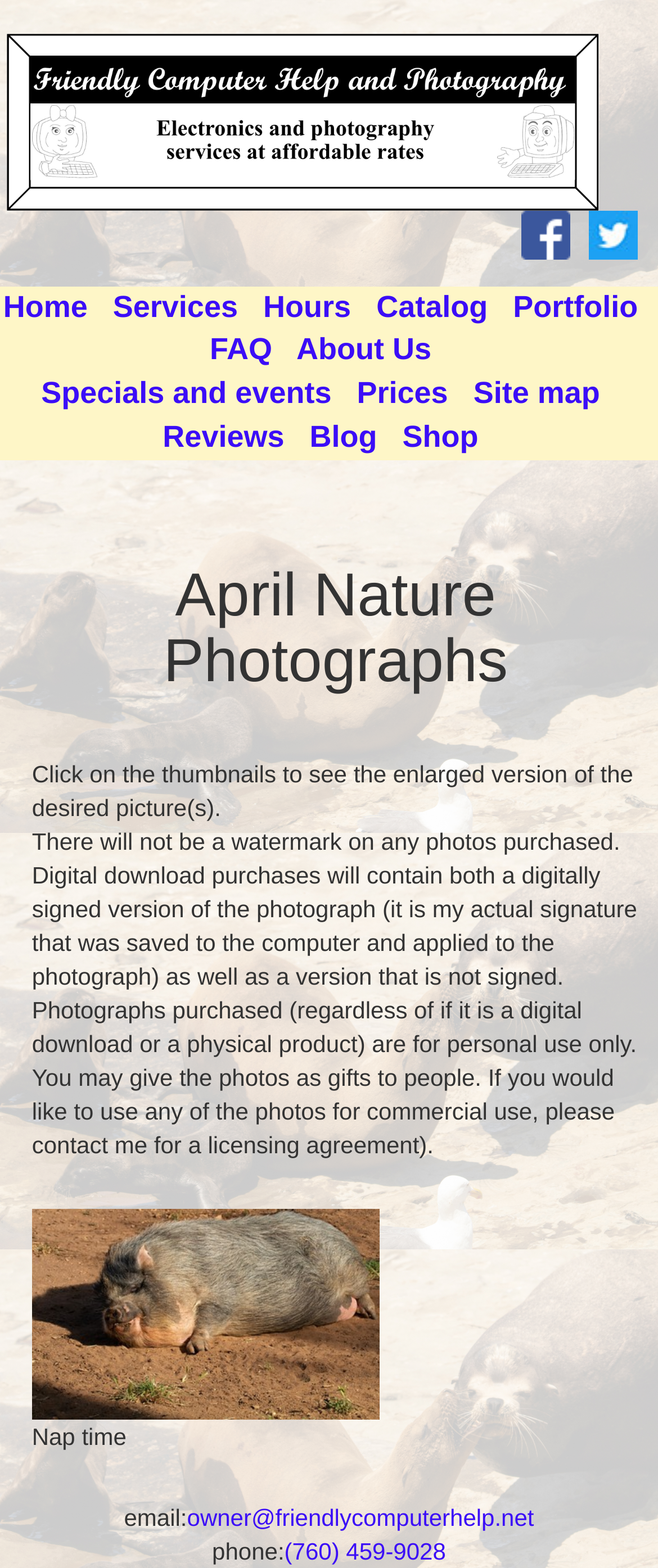Identify the bounding box coordinates of the element to click to follow this instruction: 'View resident or owner information'. Ensure the coordinates are four float values between 0 and 1, provided as [left, top, right, bottom].

None